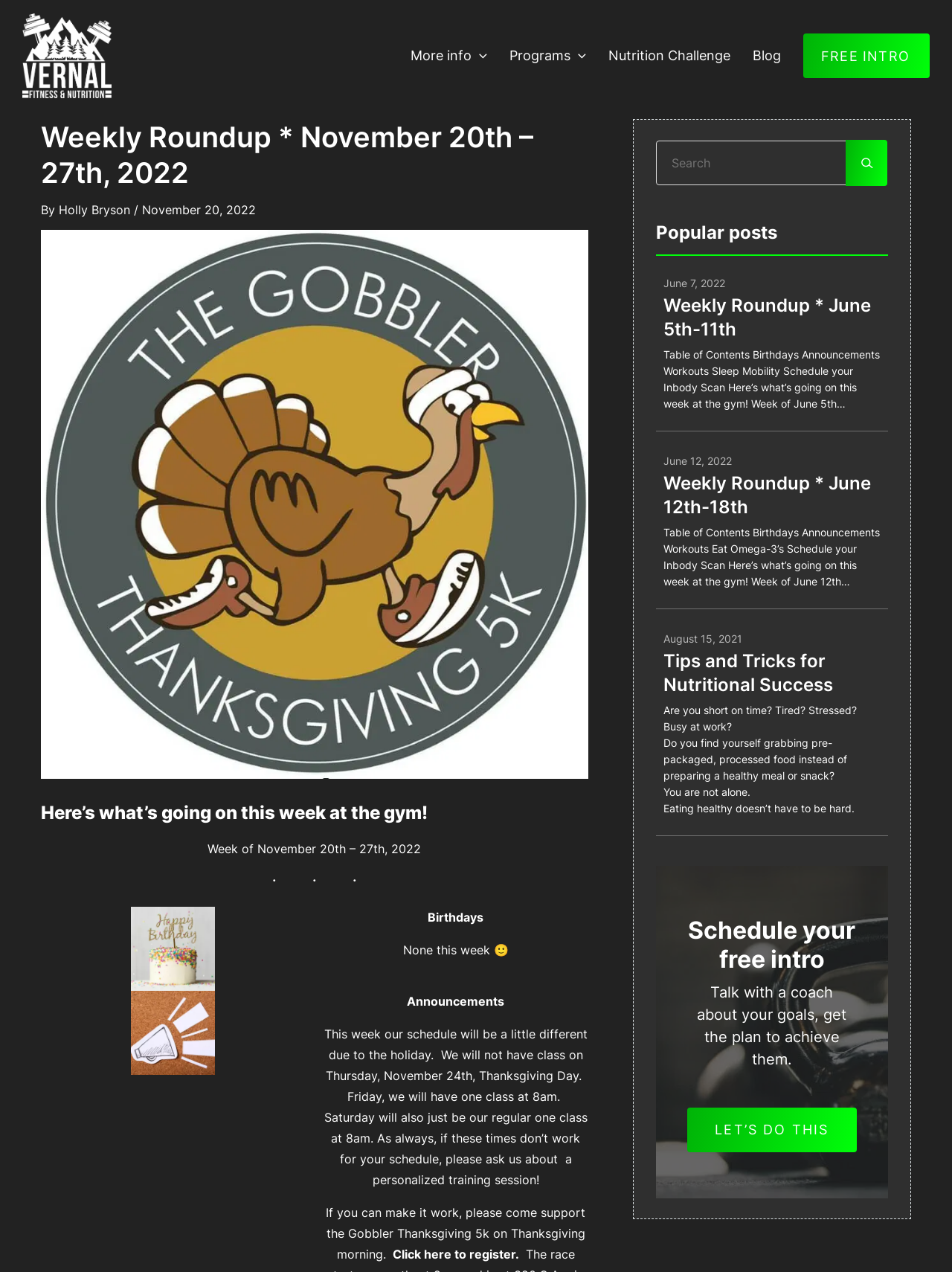Find the bounding box coordinates of the element I should click to carry out the following instruction: "View the 'Popular posts'".

[0.689, 0.174, 0.933, 0.201]